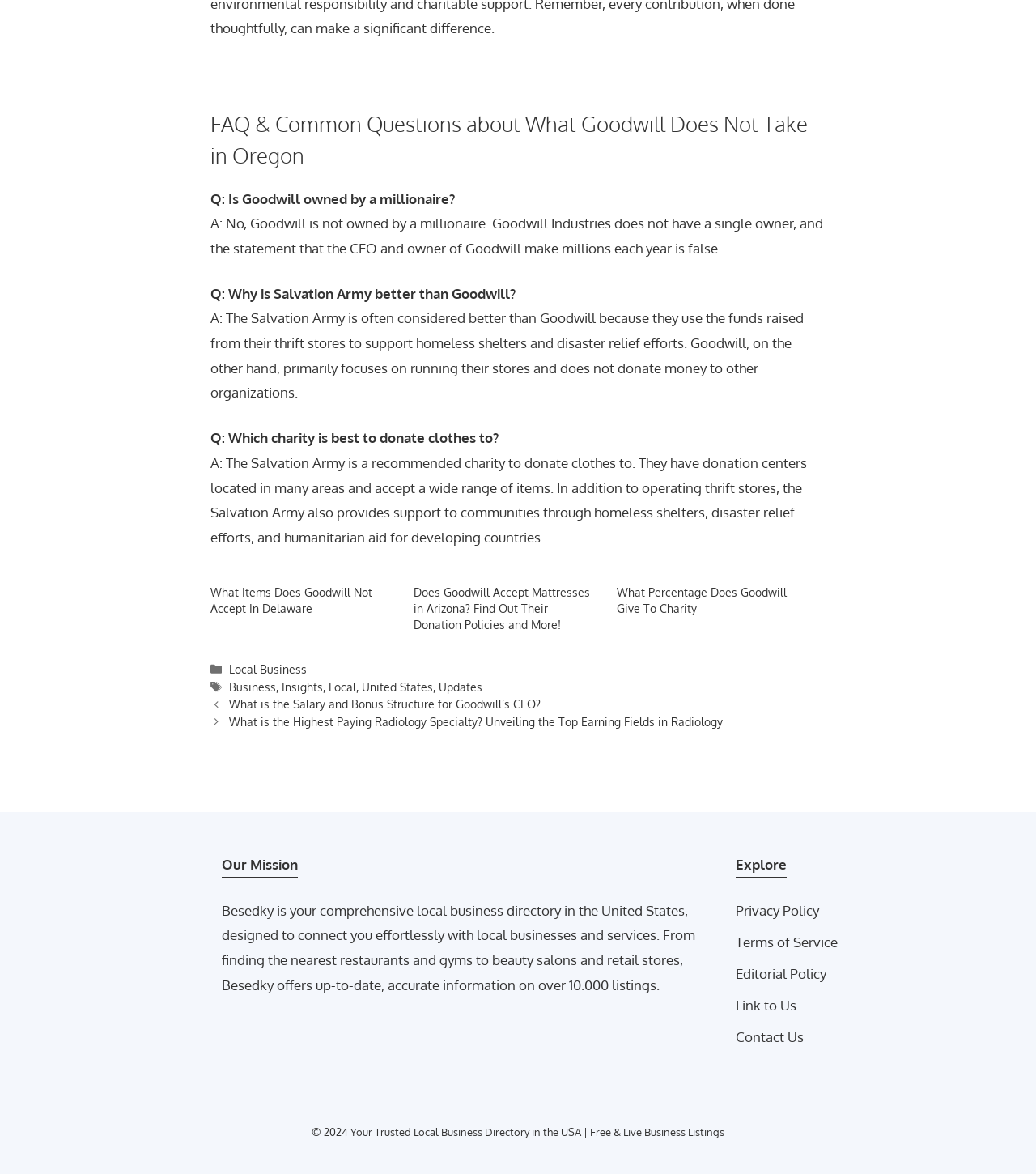Provide a brief response to the question below using a single word or phrase: 
What is the main topic of the FAQ section?

Goodwill